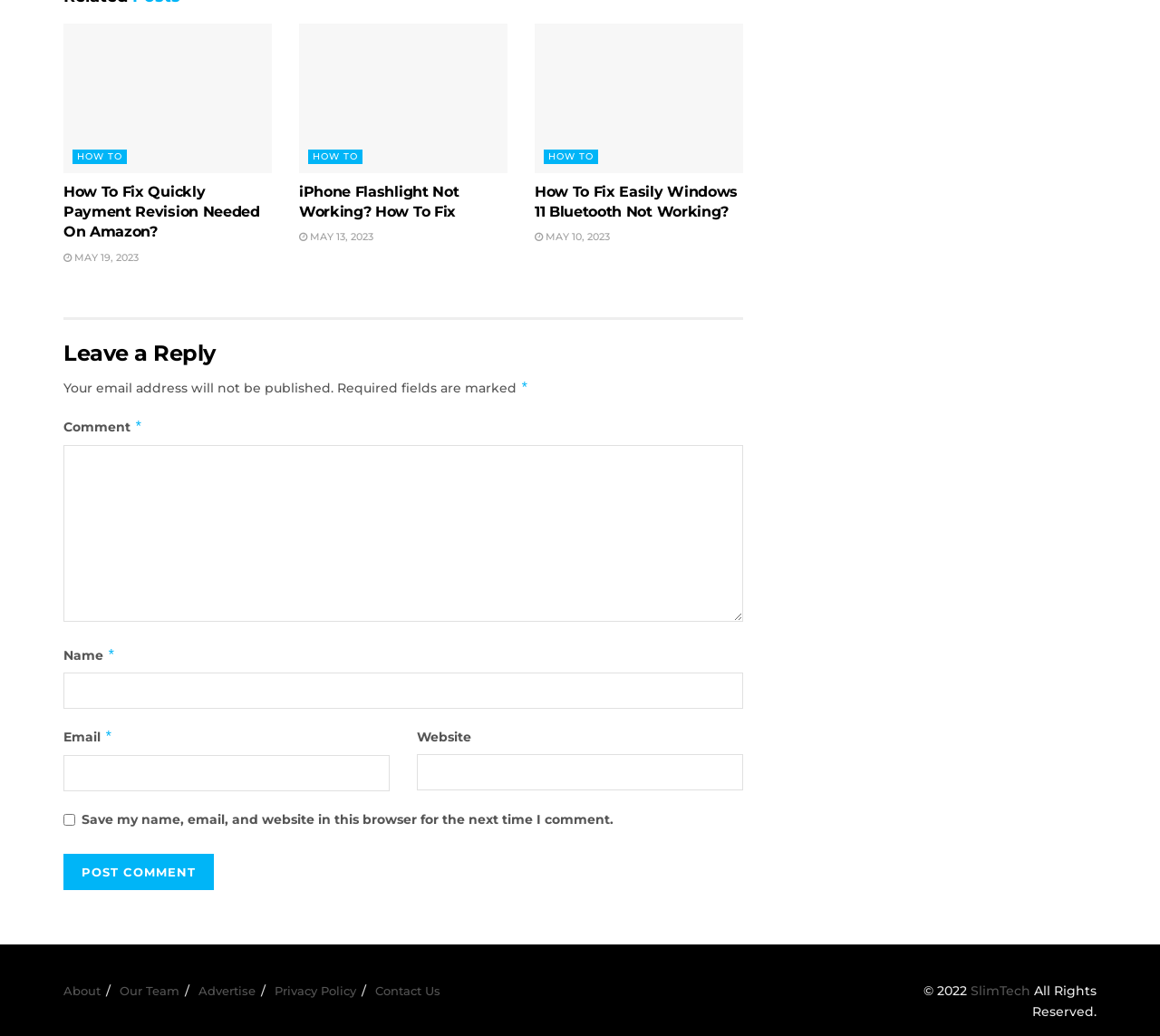What is the purpose of the checkbox?
Please provide a detailed and thorough answer to the question.

The checkbox is labeled 'Save my name, email, and website in this browser for the next time I comment.' which suggests that its purpose is to save the commenter's information for future comments.